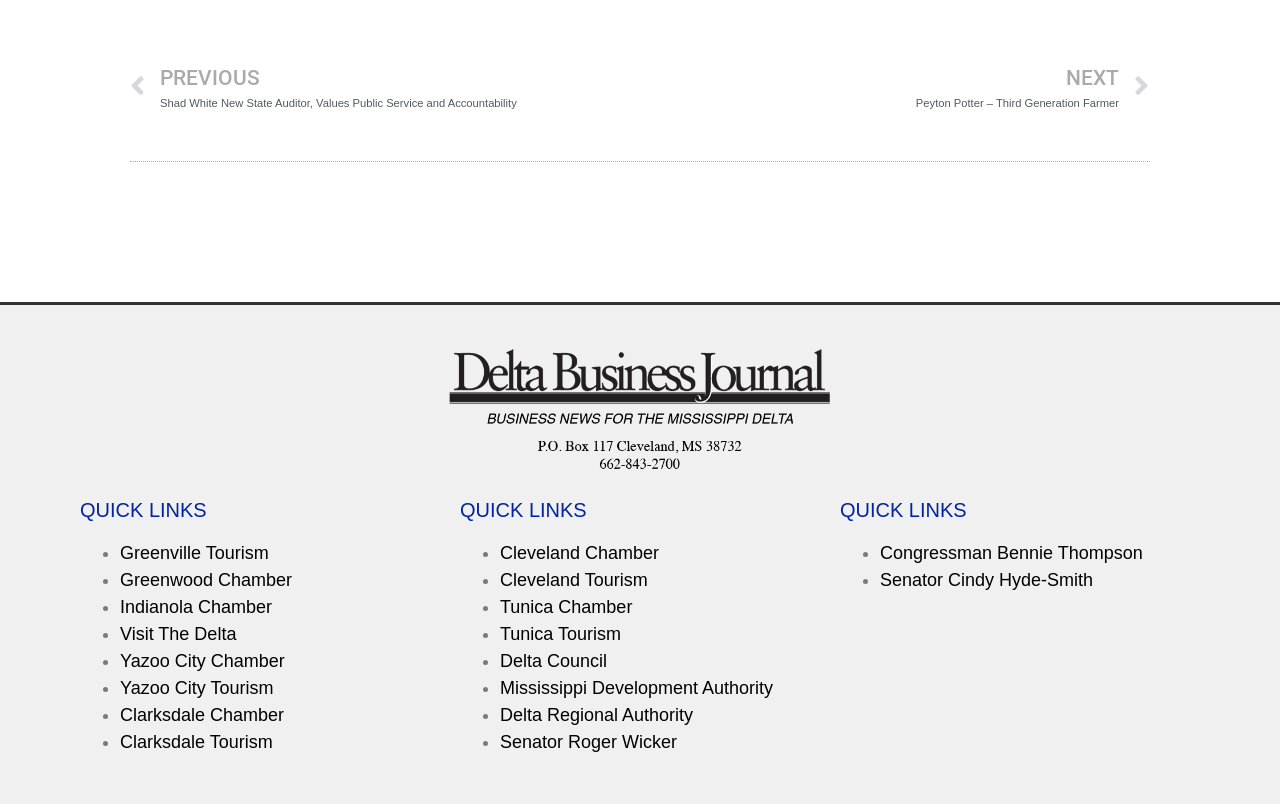Can you identify the bounding box coordinates of the clickable region needed to carry out this instruction: 'Click on Prev link'? The coordinates should be four float numbers within the range of 0 to 1, stated as [left, top, right, bottom].

[0.102, 0.078, 0.5, 0.139]